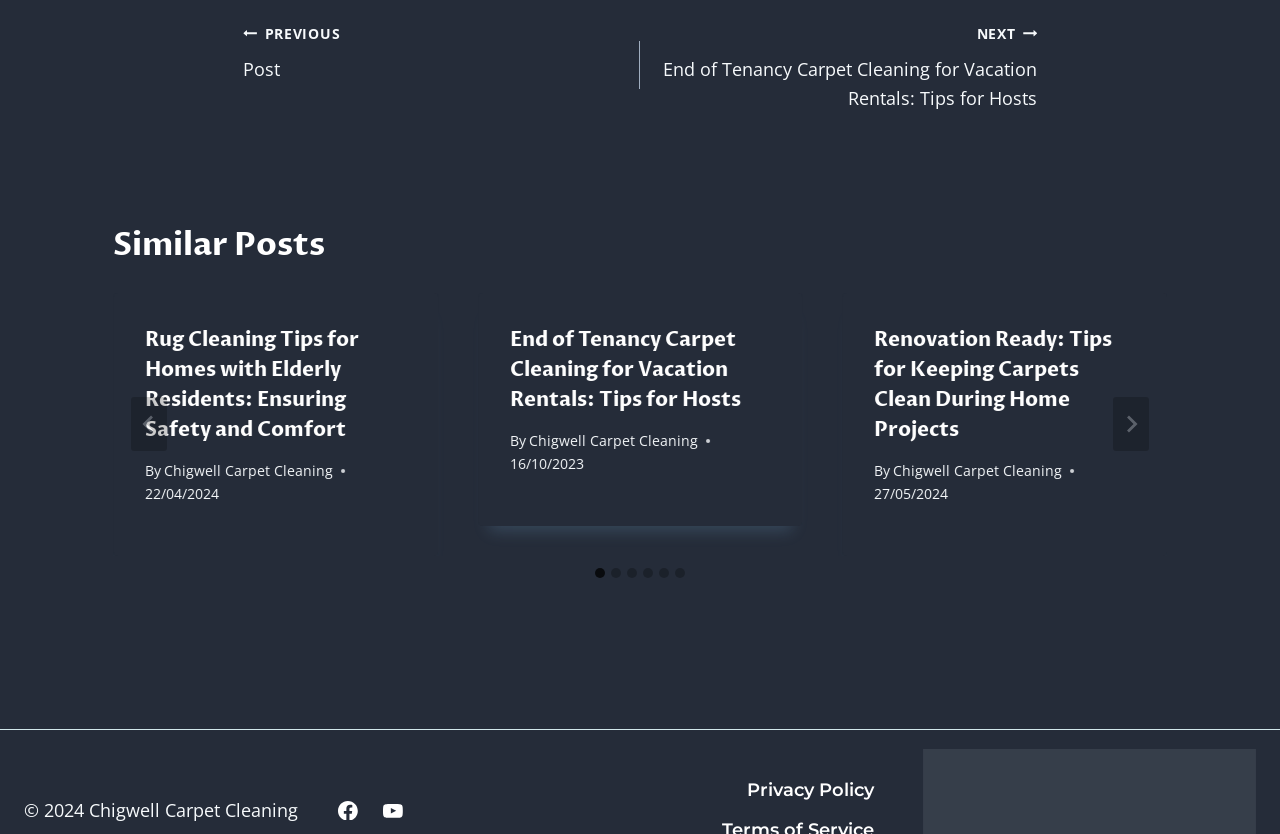Indicate the bounding box coordinates of the element that must be clicked to execute the instruction: "Select the '2 of 6' slide". The coordinates should be given as four float numbers between 0 and 1, i.e., [left, top, right, bottom].

[0.373, 0.351, 0.627, 0.666]